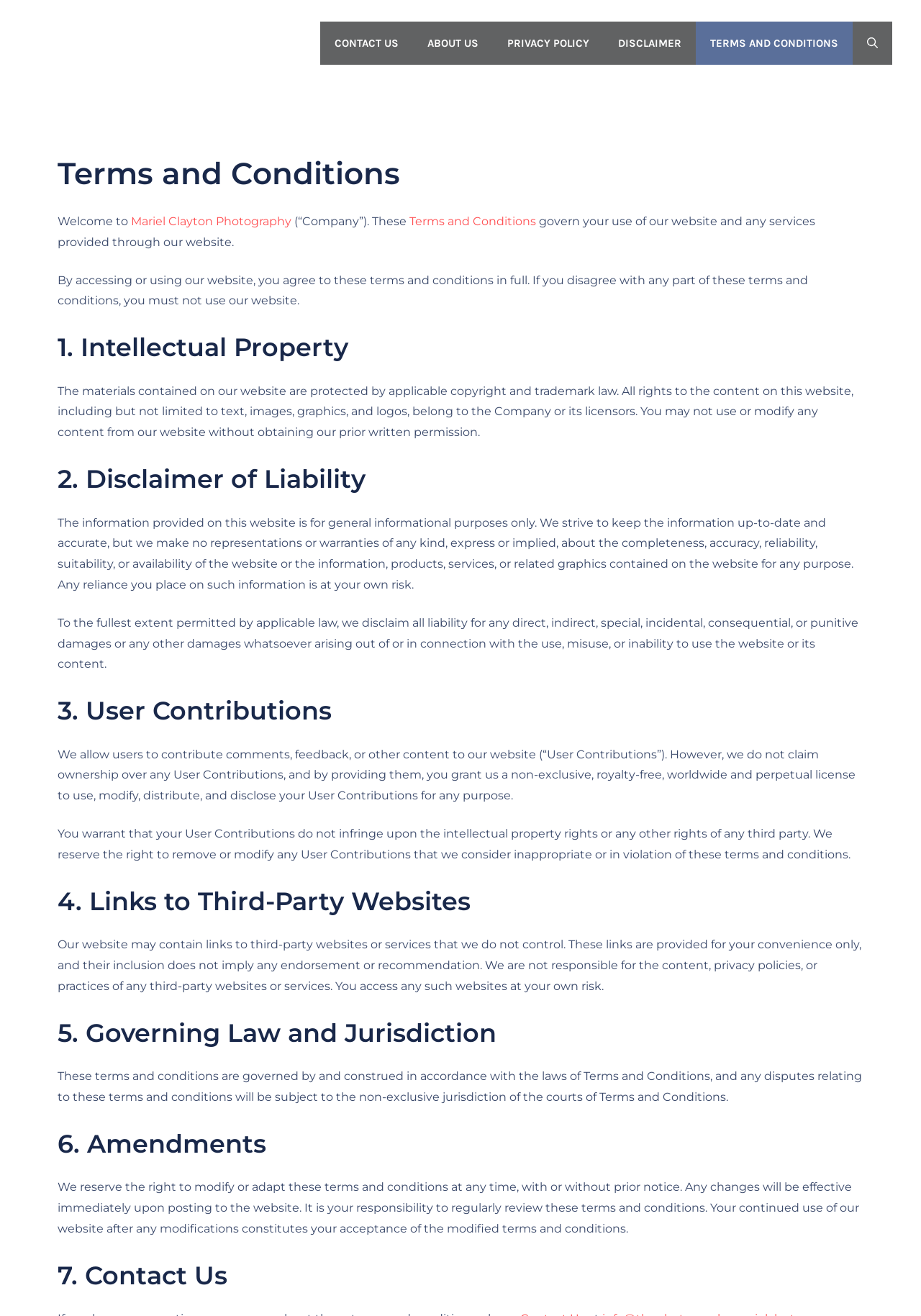Determine the main heading text of the webpage.

Terms and Conditions